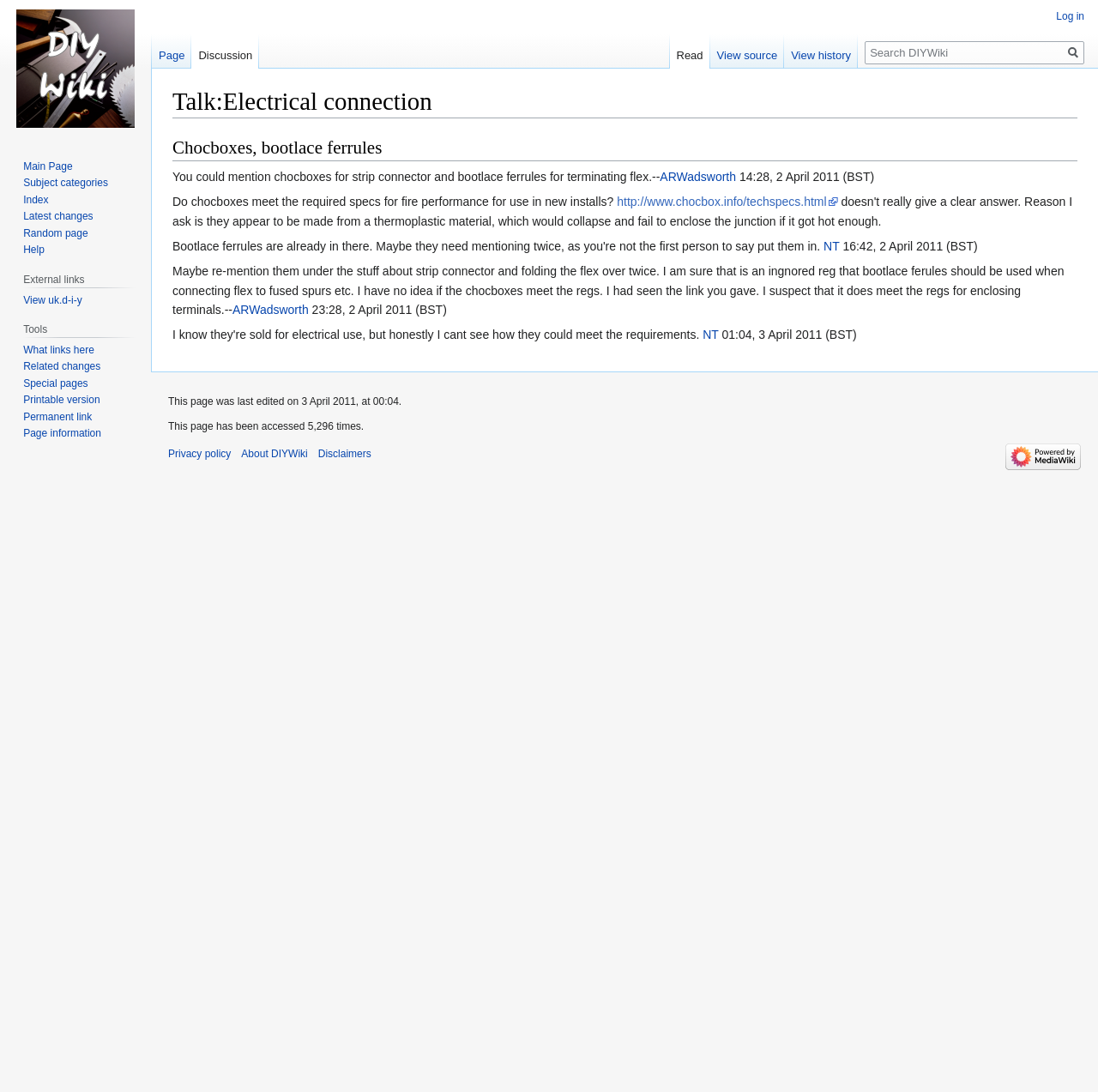Please determine the bounding box coordinates of the element's region to click in order to carry out the following instruction: "Log in". The coordinates should be four float numbers between 0 and 1, i.e., [left, top, right, bottom].

[0.962, 0.009, 0.988, 0.02]